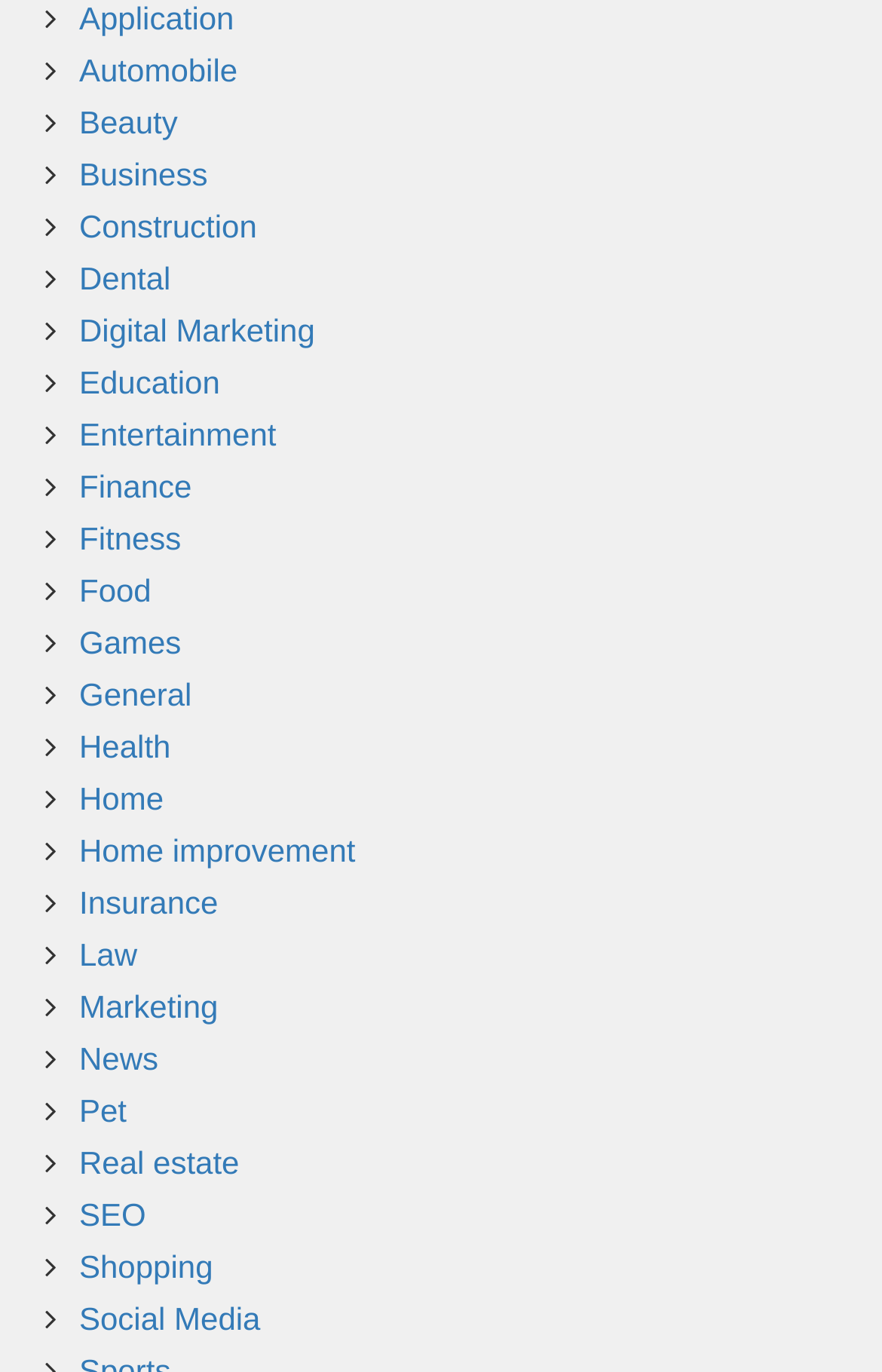Provide the bounding box coordinates for the UI element described in this sentence: "Entertainment". The coordinates should be four float values between 0 and 1, i.e., [left, top, right, bottom].

[0.09, 0.303, 0.313, 0.33]